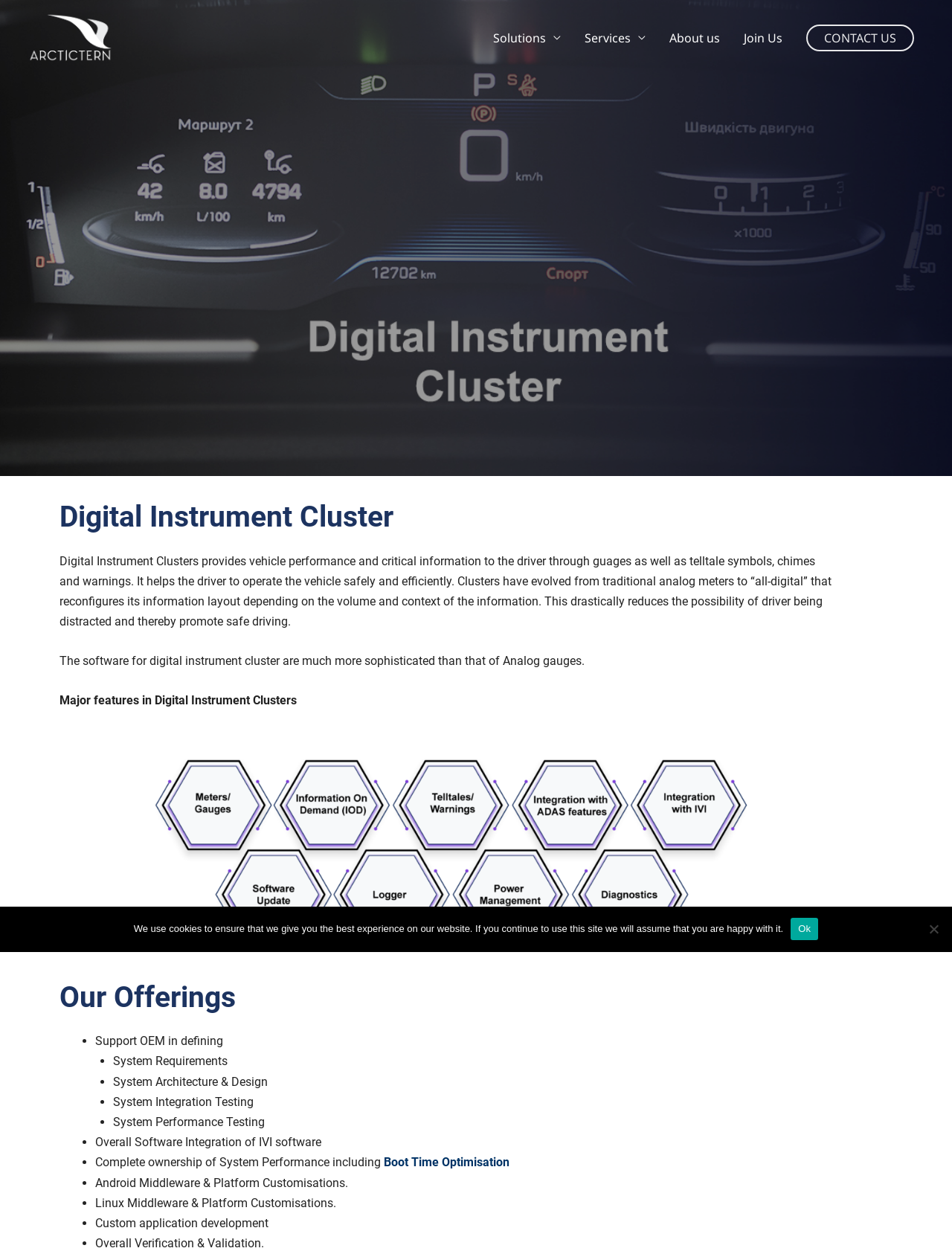Summarize the webpage with intricate details.

The webpage is about Digital Instrument Clusters, a system that provides vehicle performance and critical information to the driver. At the top left corner, there is a link to "Arctictern" accompanied by an image. On the top right side, there is a navigation menu with links to "Solutions", "Services", "About us", "Join Us", and "CONTACT US".

Below the navigation menu, there is a heading that reads "Digital Instrument Cluster" followed by a paragraph of text that explains the purpose and features of digital instrument clusters. The text is divided into two sections, with the first section describing the benefits of digital instrument clusters and the second section highlighting the software sophistication of digital instrument clusters compared to analog gauges.

To the right of the text, there is an image of a digital instrument cluster. Below the image, there is a heading that reads "Our Offerings" followed by a list of bullet points that outline the services provided, including support for OEMs, system requirements, system architecture and design, system integration testing, system performance testing, and overall software integration of IVI software.

At the bottom of the page, there is a dialog box with a cookie notice that informs users about the use of cookies on the website. The dialog box has a link to "Ok" and a generic "No" button.